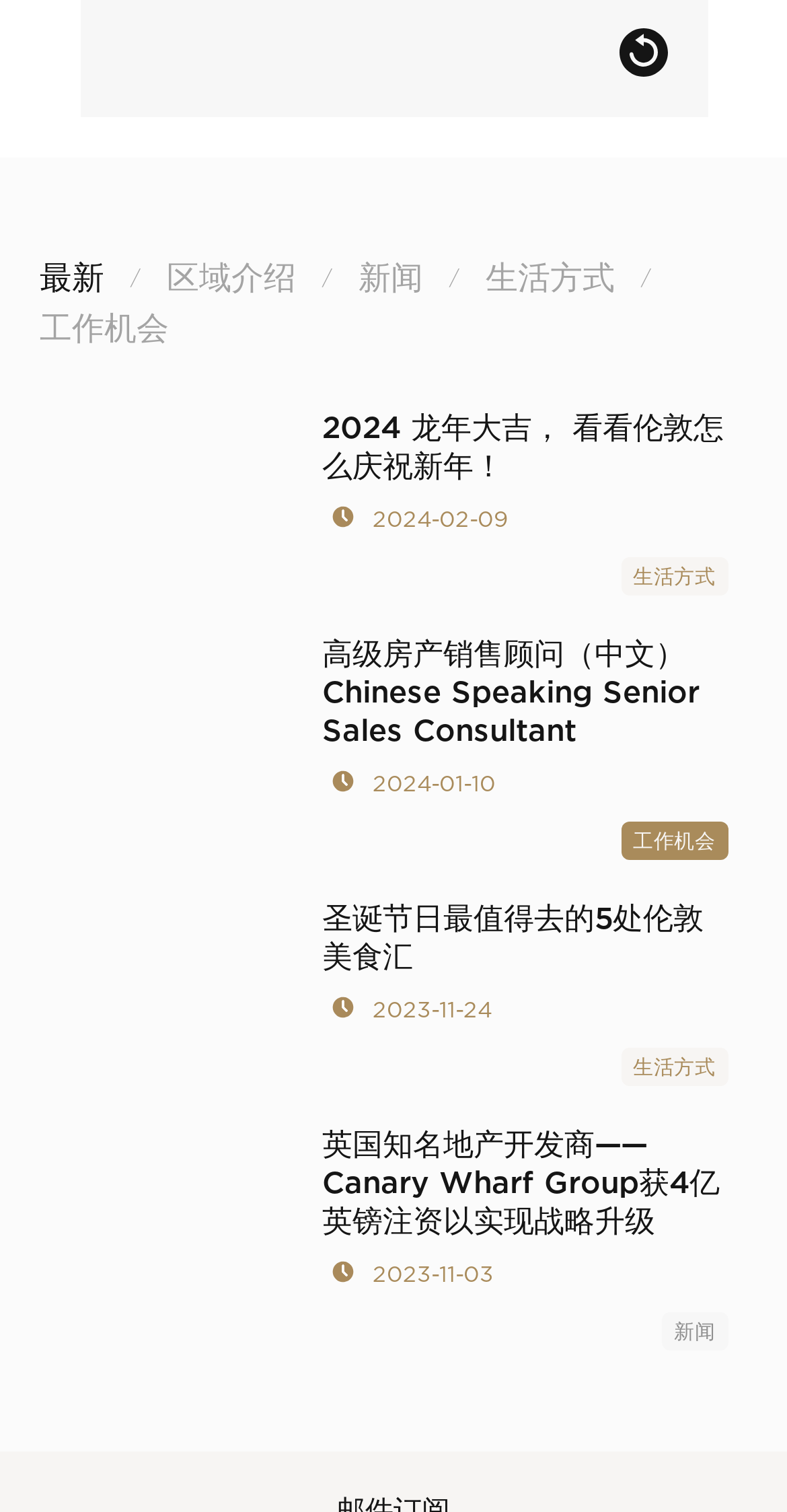Can you look at the image and give a comprehensive answer to the question:
What is the category of the third news article?

I examined the third link element with a date in its text and found that it has a corresponding link element with the text '生活方式', which is likely to be the category of the news article.